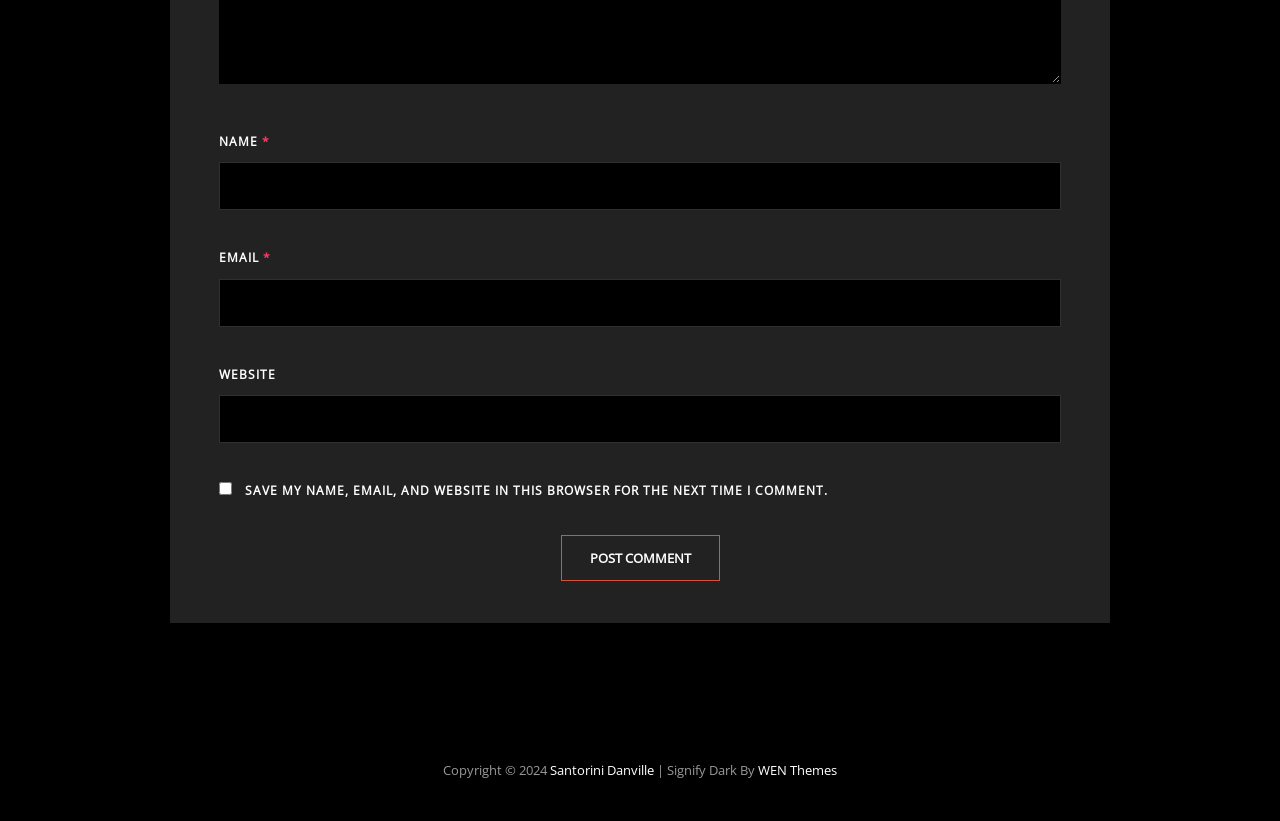What is the text of the button at the bottom of the webpage?
Using the information from the image, provide a comprehensive answer to the question.

The button at the bottom of the webpage has the text 'Post Comment', which can be found by looking at the StaticText element with the text 'POST COMMENT' inside the button element.